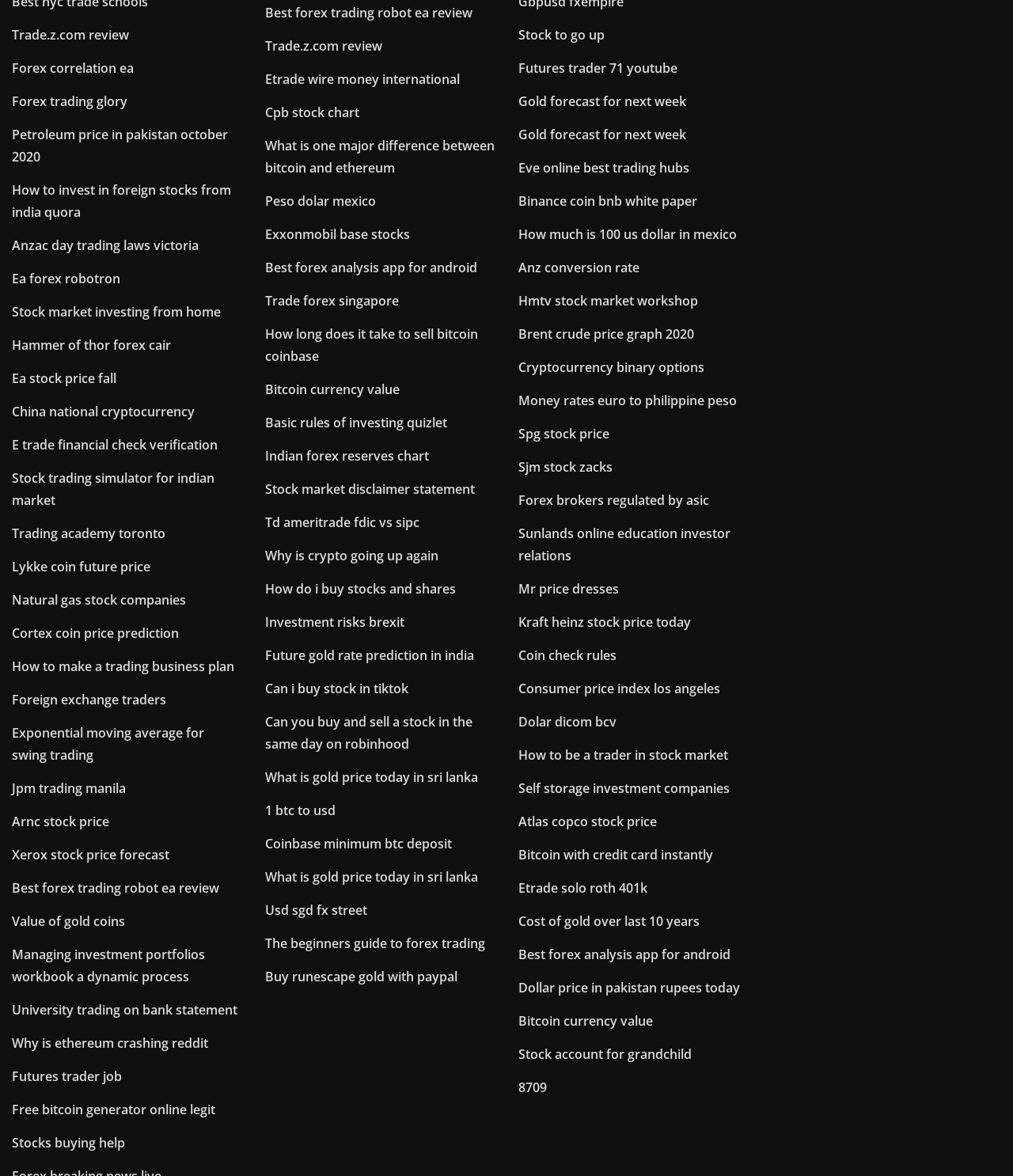Locate the bounding box coordinates of the element you need to click to accomplish the task described by this instruction: "Click on 'Trade.z.com review'".

[0.012, 0.022, 0.127, 0.037]